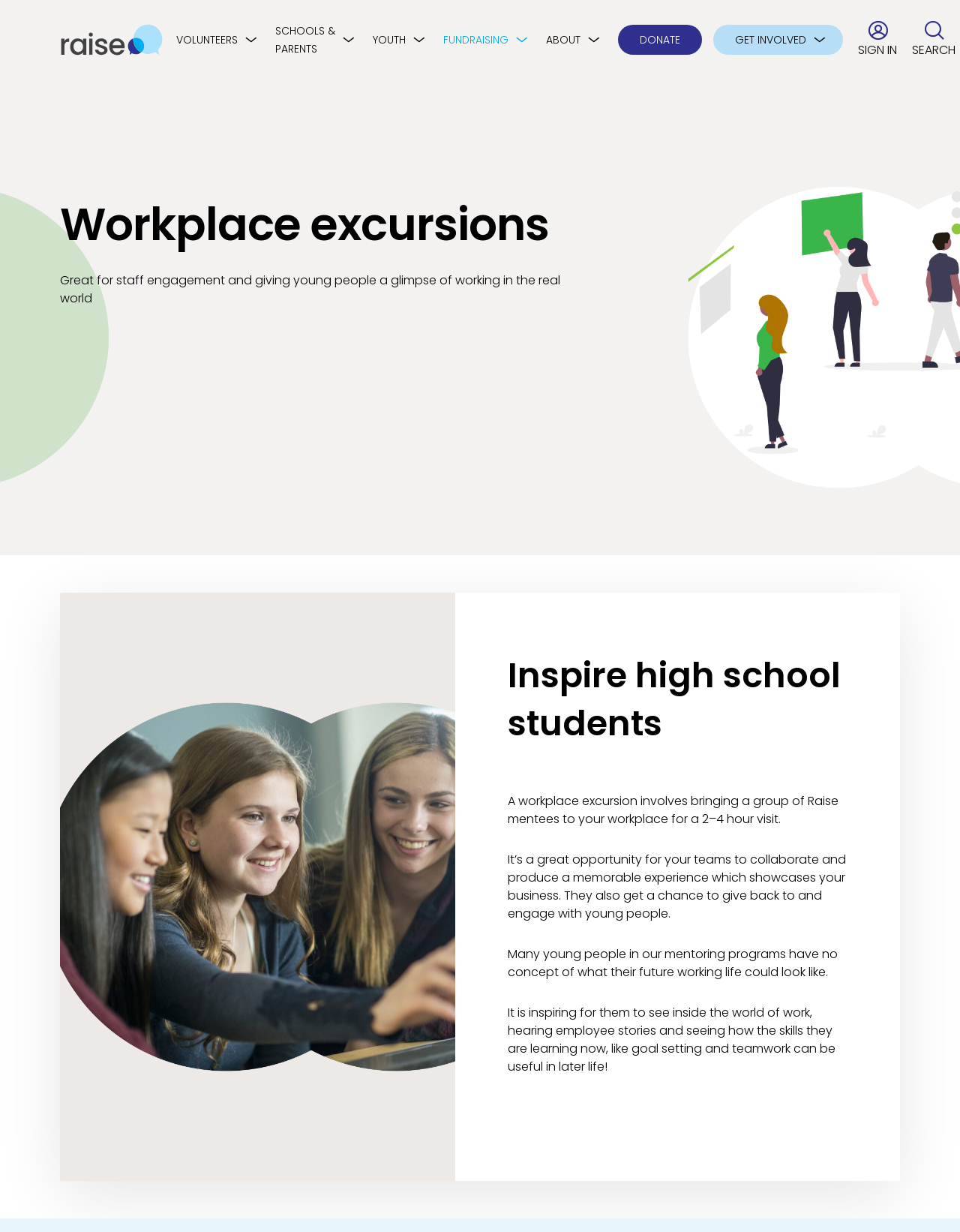What is the purpose of a workplace excursion?
From the details in the image, provide a complete and detailed answer to the question.

According to the webpage, a workplace excursion involves bringing a group of Raise mentees to a workplace for a 2-4 hour visit, which provides an opportunity for teams to collaborate and produce a memorable experience, showcasing the business and giving back to young people.